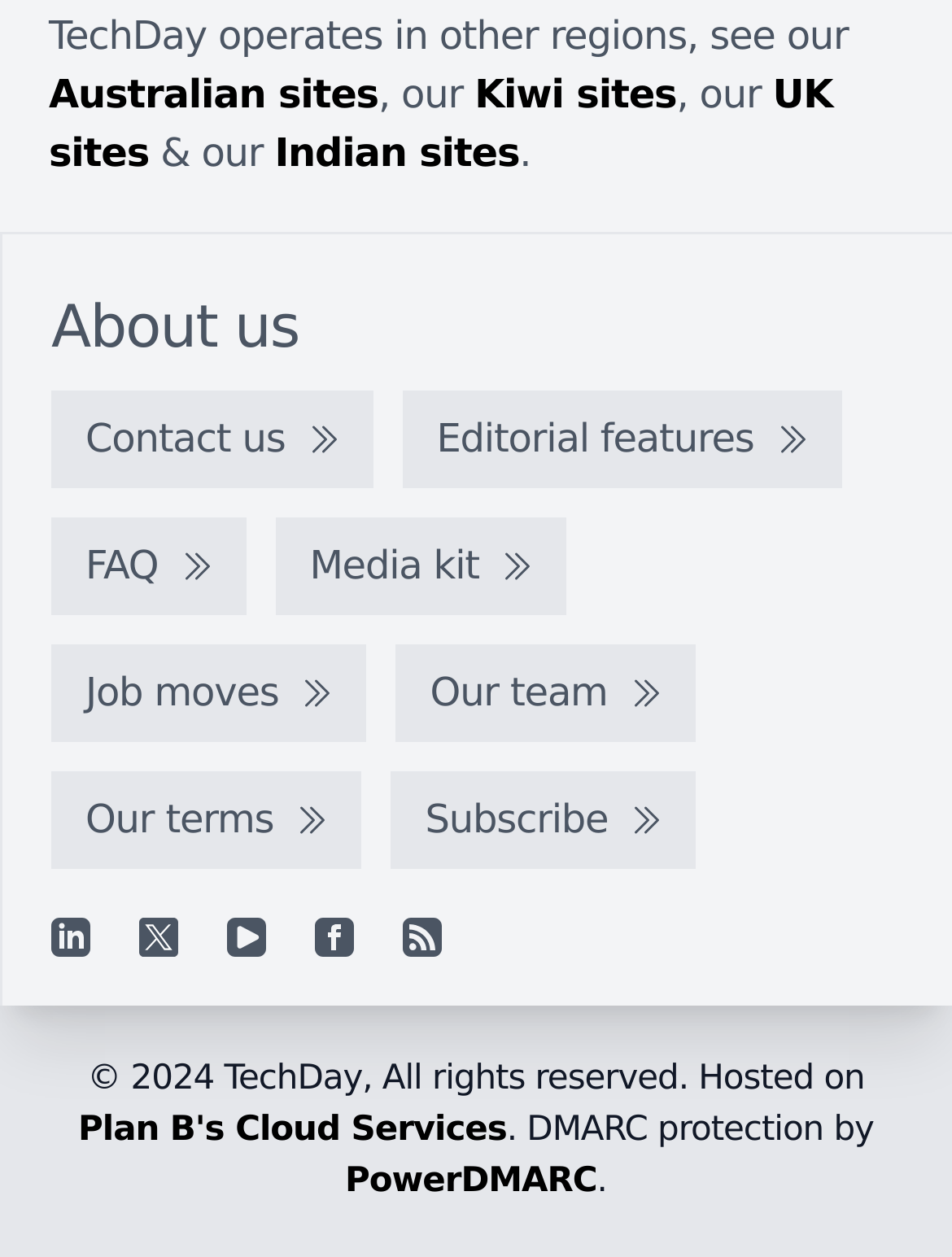What is the last item in the footer section?
Answer the question using a single word or phrase, according to the image.

PowerDMARC